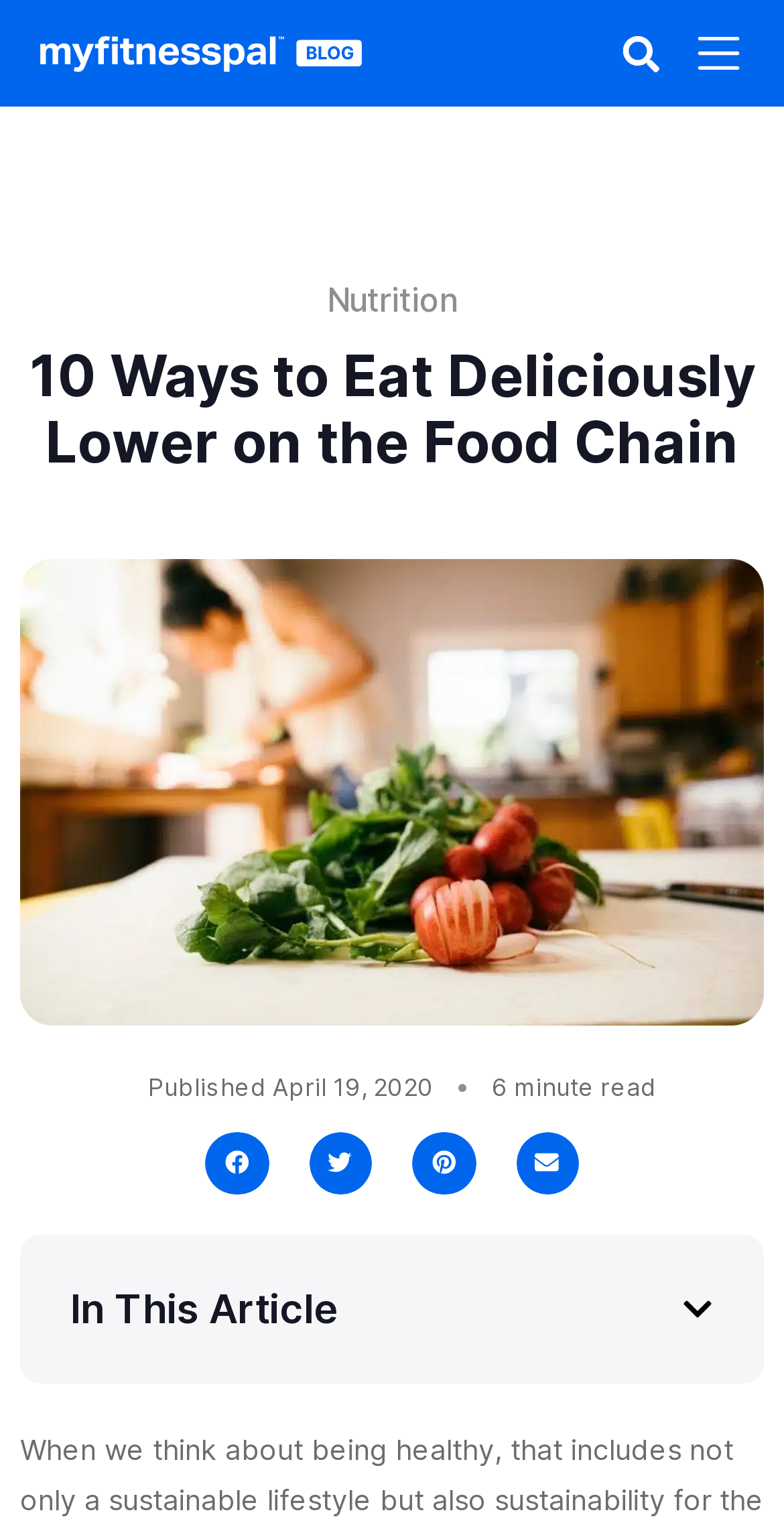How long does it take to read this article?
Can you provide a detailed and comprehensive answer to the question?

The time it takes to read this article can be found in the text '6 minute read' which is located below the published date and time.